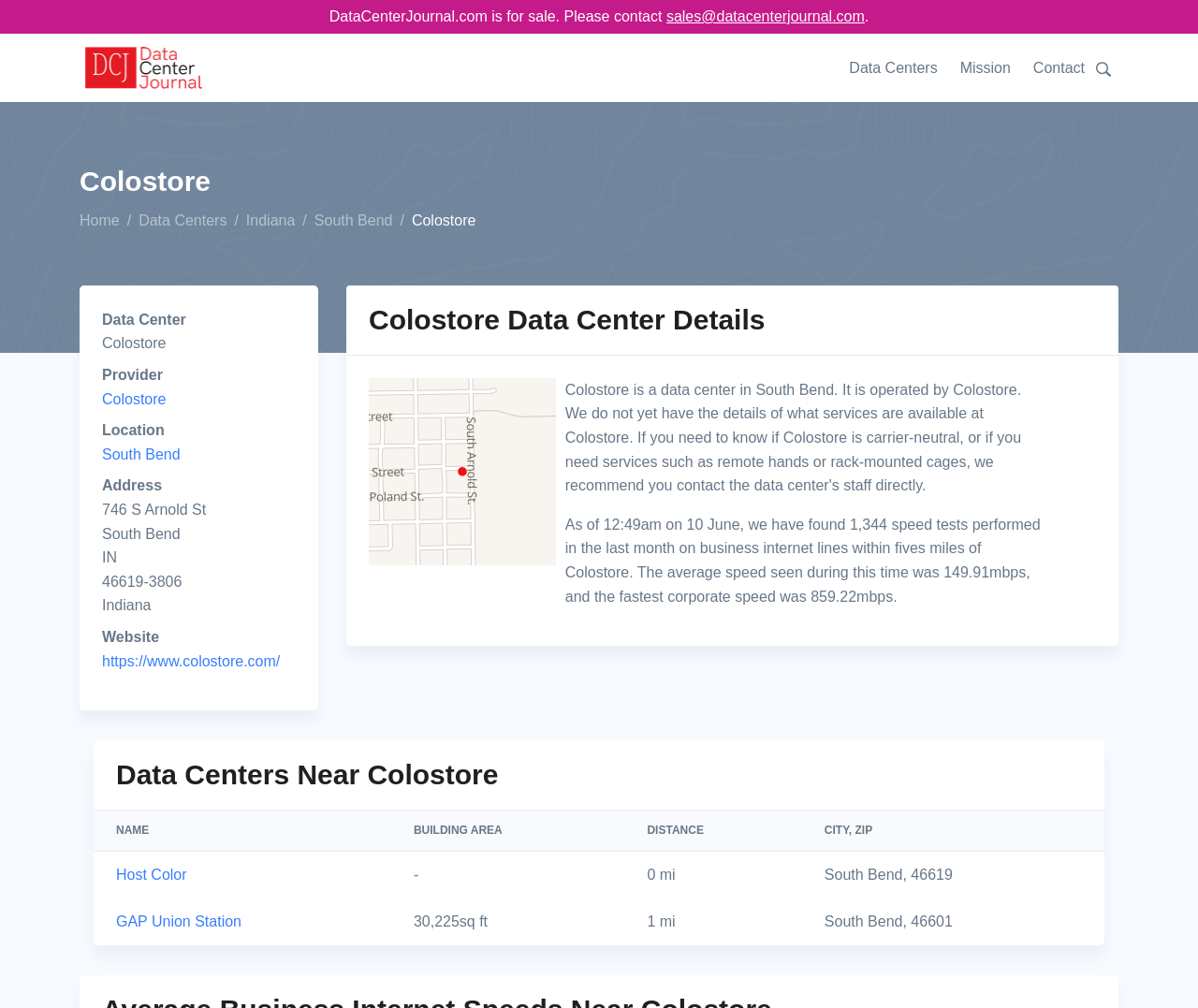Describe in detail what you see on the webpage.

The webpage is about Colostore, a data center in South Bend, Indiana. At the top, there is a logo of Data Center Journal and a navigation menu with links to "Data Centers", "Mission", and "Contact". Below the navigation menu, there is a heading "Colostore" and a brief description of the data center. 

To the right of the heading, there are links to "Home", "Data Centers", "Indiana", and "South Bend". Below these links, there is a description list that provides details about the data center, including its provider, location, address, and website. 

Further down the page, there is a heading "Colostore Data Center Details" and an image of a map of Colostore. Below the map, there is a paragraph of text that discusses the speed tests performed on business internet lines near Colostore. 

Below this paragraph, there is a heading "Data Centers Near Colostore" and a table that lists nearby data centers, including their names, building areas, distances, and cities. Each row in the table represents a different data center, and the table includes links to the data centers' websites.